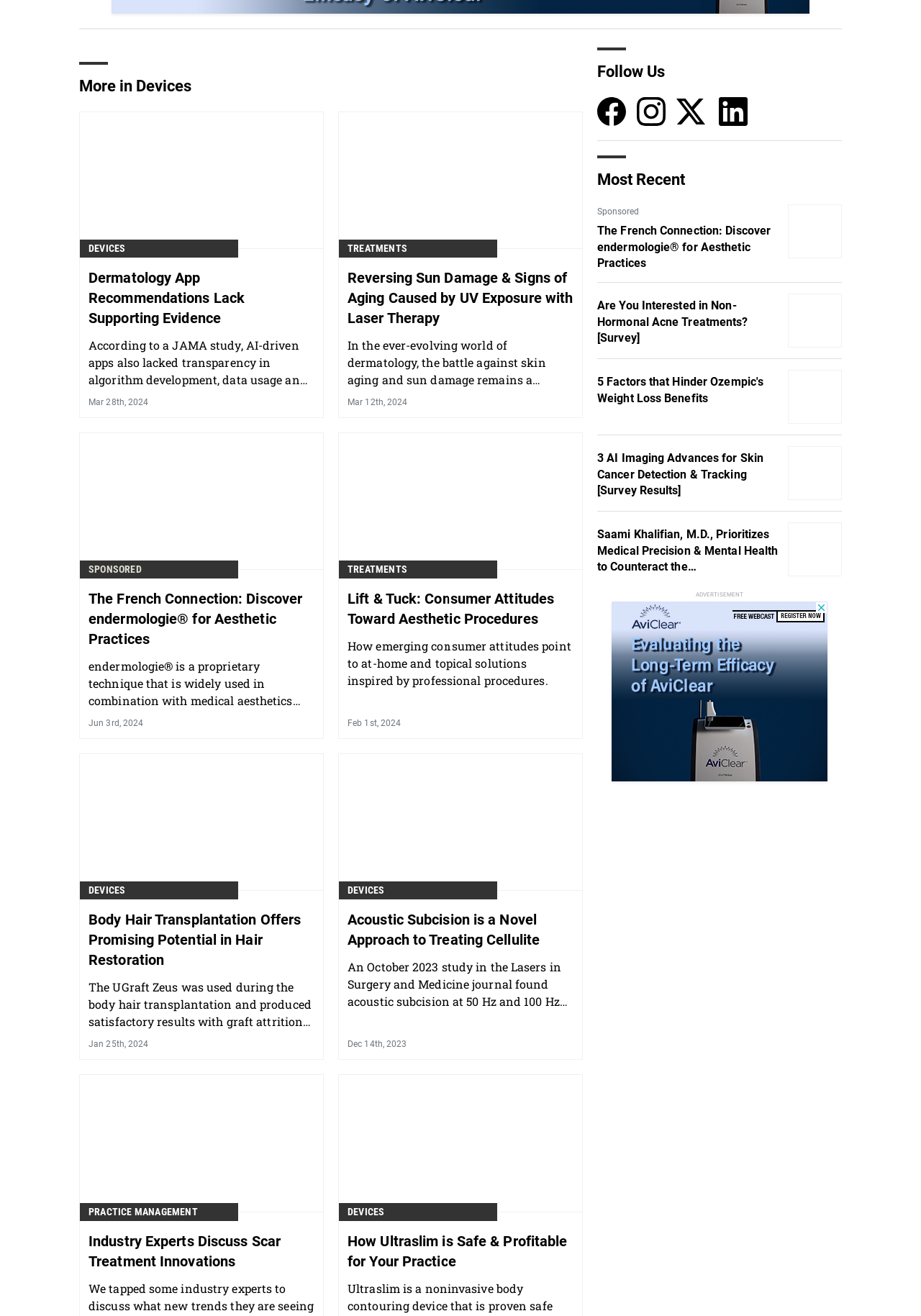Please determine the bounding box coordinates for the element with the description: "alt="Ozempic diabetes injection pen"".

[0.855, 0.281, 0.914, 0.322]